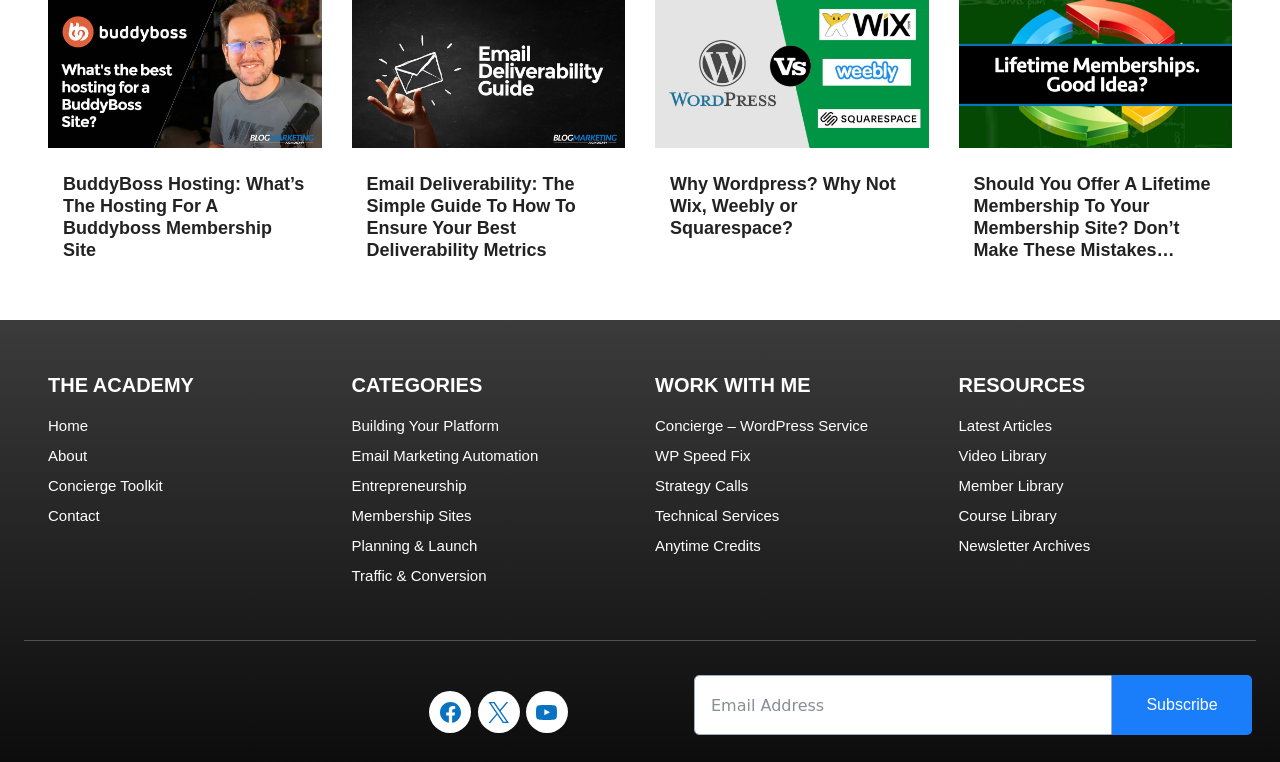Can you identify the bounding box coordinates of the clickable region needed to carry out this instruction: 'Click on the 'Home' link'? The coordinates should be four float numbers within the range of 0 to 1, stated as [left, top, right, bottom].

[0.038, 0.538, 0.251, 0.578]